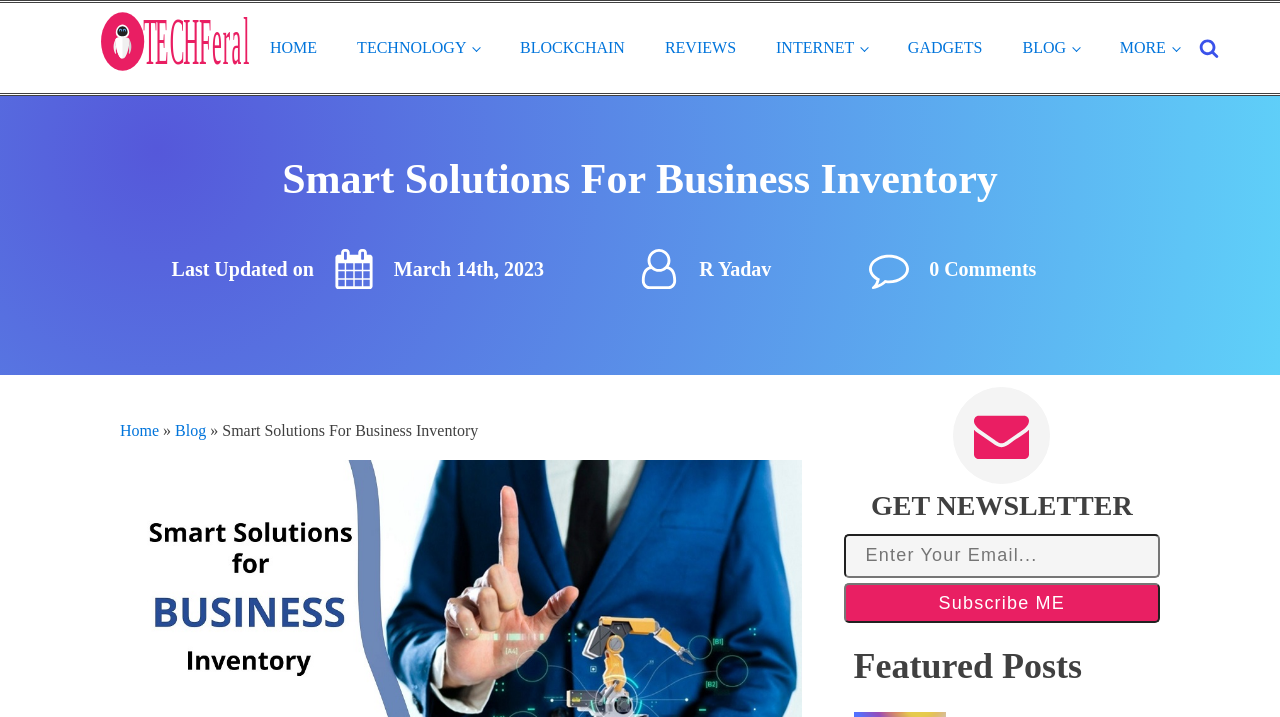Observe the image and answer the following question in detail: What is the purpose of the textbox?

I determined the purpose of the textbox by looking at the label 'Enter Your Email...' and the button 'Subscribe ME' located below it, which suggests that the textbox is used to enter an email address for a newsletter.